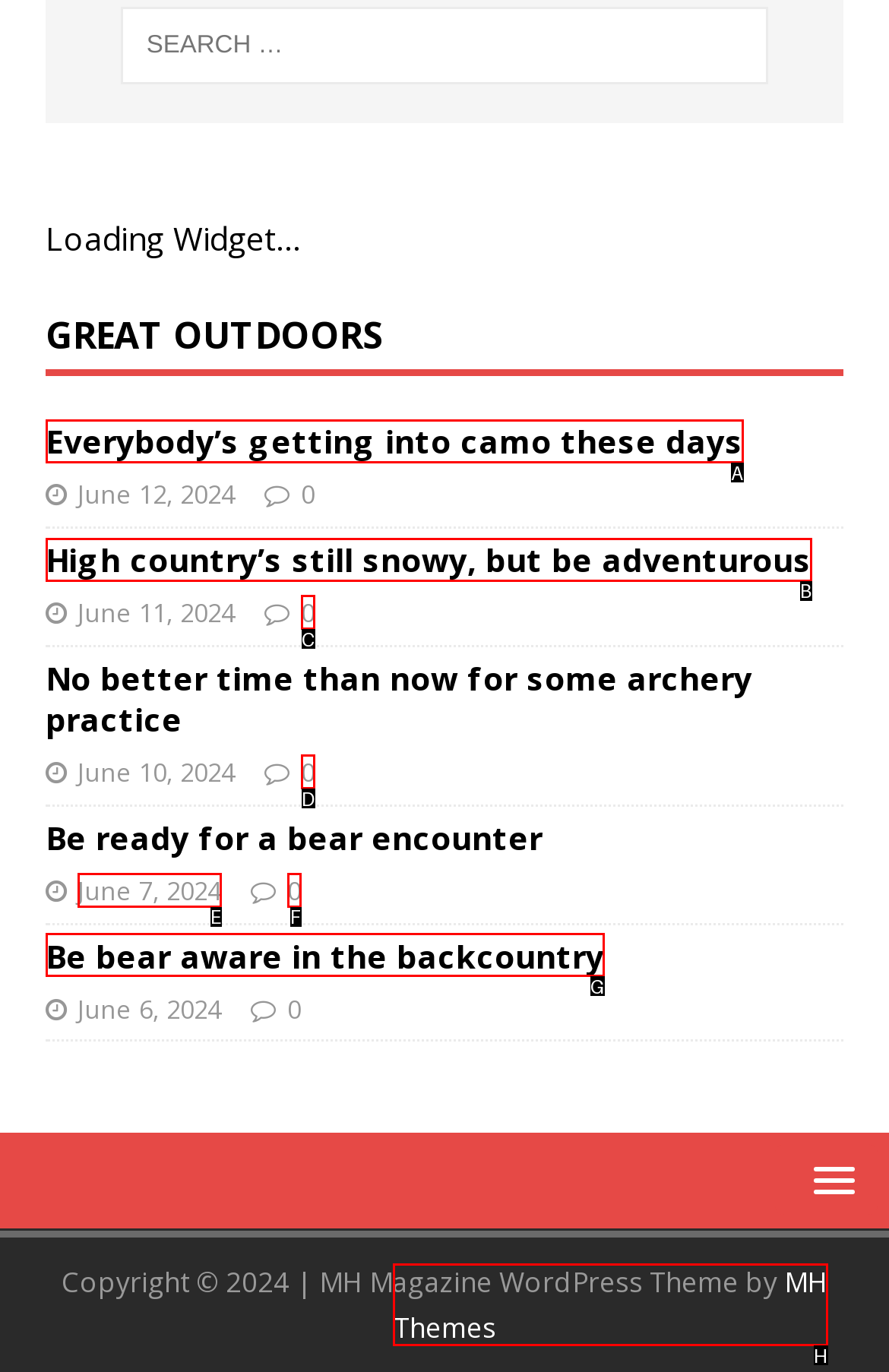Which lettered option should be clicked to achieve the task: Go to MH Themes? Choose from the given choices.

H